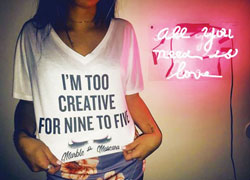Is the brand 'Marble & Mason' promoting creative expression through fashion?
Please describe in detail the information shown in the image to answer the question.

The caption states that the shirt credits 'Marble & Mason', and suggests that this brand 'likely promotes creative expression through fashion', implying that the brand's message aligns with the idea of self-expression and individuality.